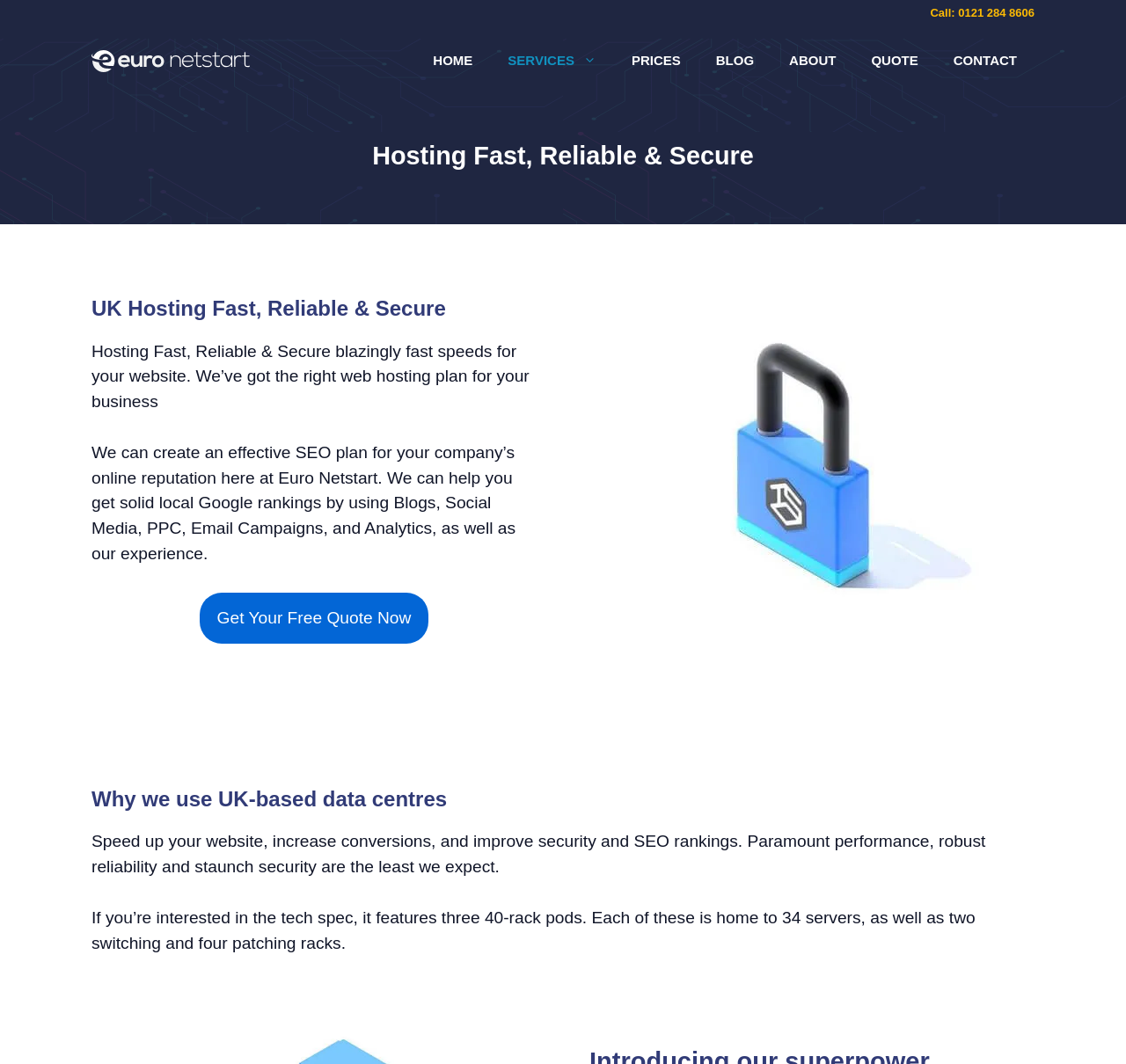Locate the bounding box coordinates of the element you need to click to accomplish the task described by this instruction: "Go to HOME page".

[0.369, 0.036, 0.435, 0.078]